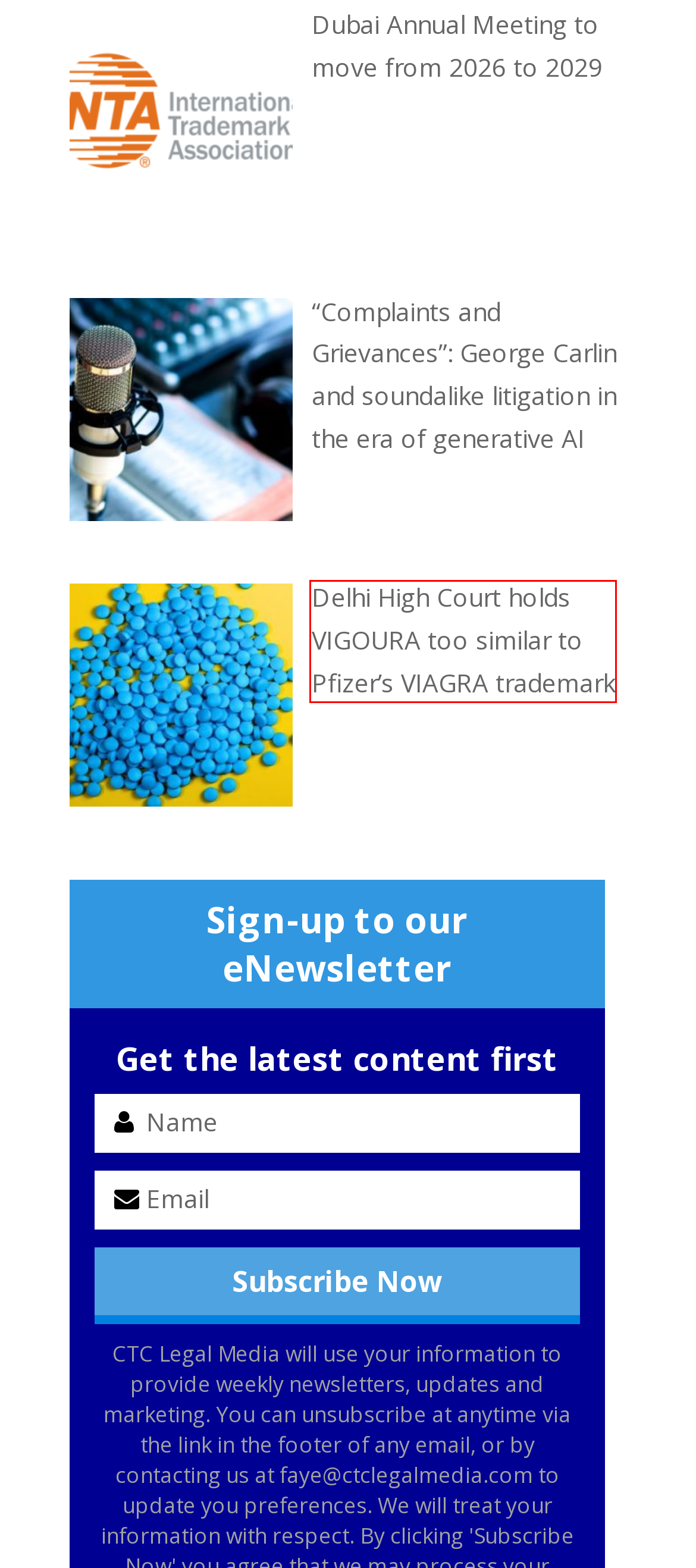You are provided with a screenshot of a webpage that includes a red rectangle bounding box. Please choose the most appropriate webpage description that matches the new webpage after clicking the element within the red bounding box. Here are the candidates:
A. Lewis Silkin - Lewis Silkin acquires Ablett and Stebbing to create full service IP Practice
B. Dubai Annual Meeting to move from 2026 to 2029
C. "Complaints and Grievances”: George Carlin and soundalike litigation in the era of generative AI
D. Delhi High Court holds VIGOURA too similar to Pfizer’s VIAGRA trademark
E. Lewis Silkin - Intellectual Property
F. Trademark News - The Trademark Lawyer Magazine
G. Disclaimer - Trademark Lawyer Magazine
H. Lewis Silkin - Ideas

D